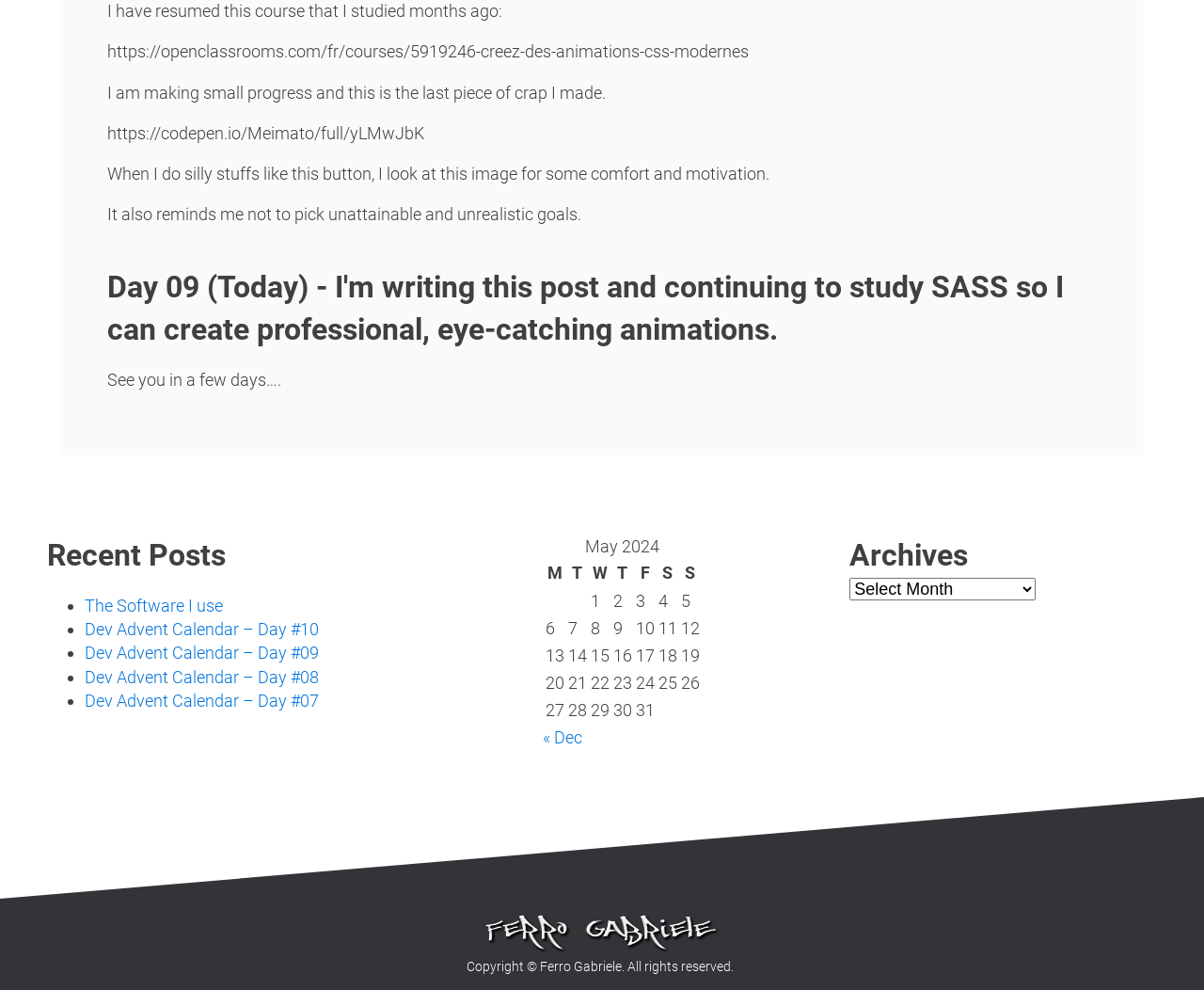Give a concise answer using only one word or phrase for this question:
How many recent posts are listed?

4